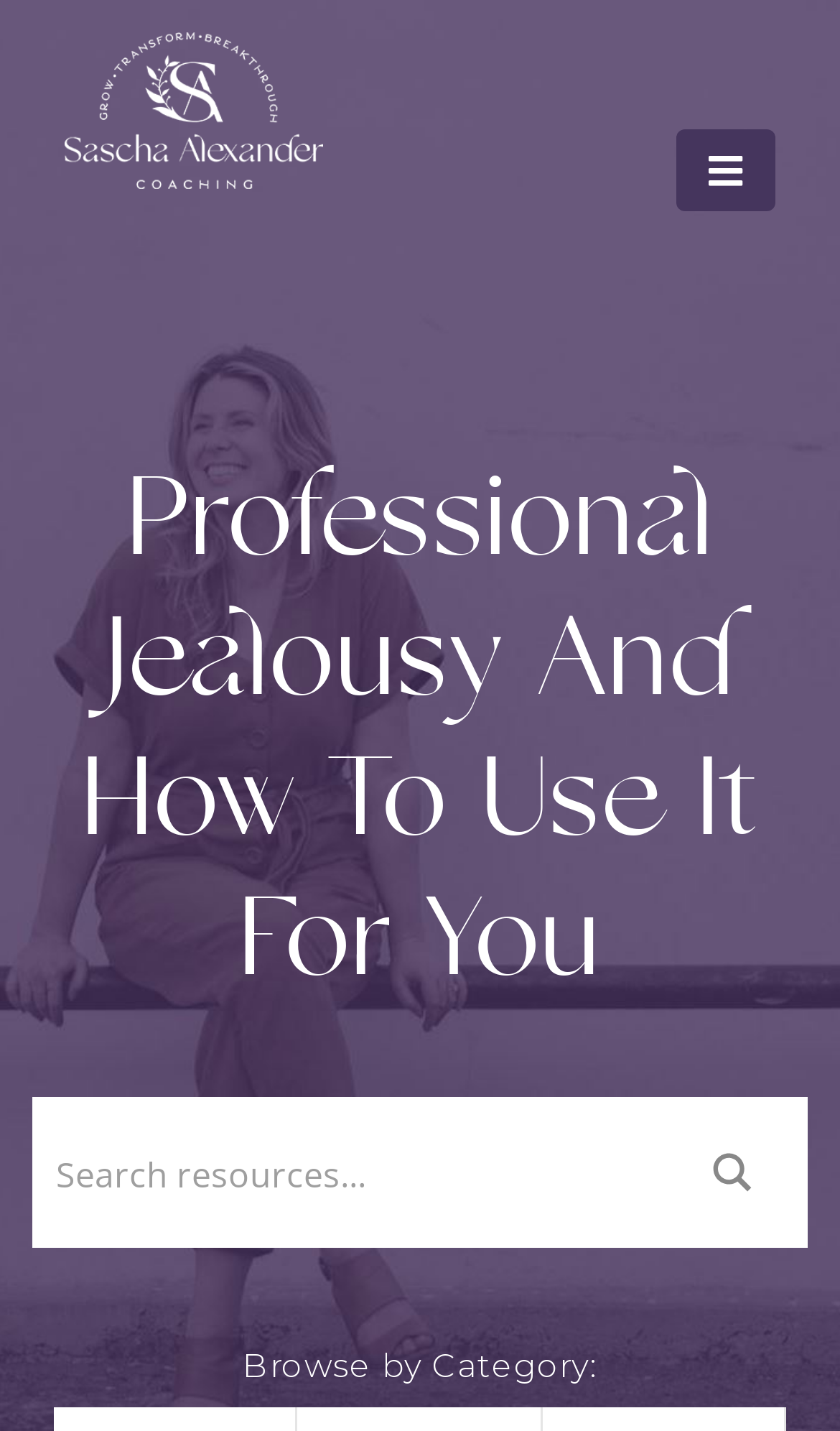Given the webpage screenshot, identify the bounding box of the UI element that matches this description: "alt="Sascha Alexander Coaching"".

[0.077, 0.023, 0.385, 0.142]